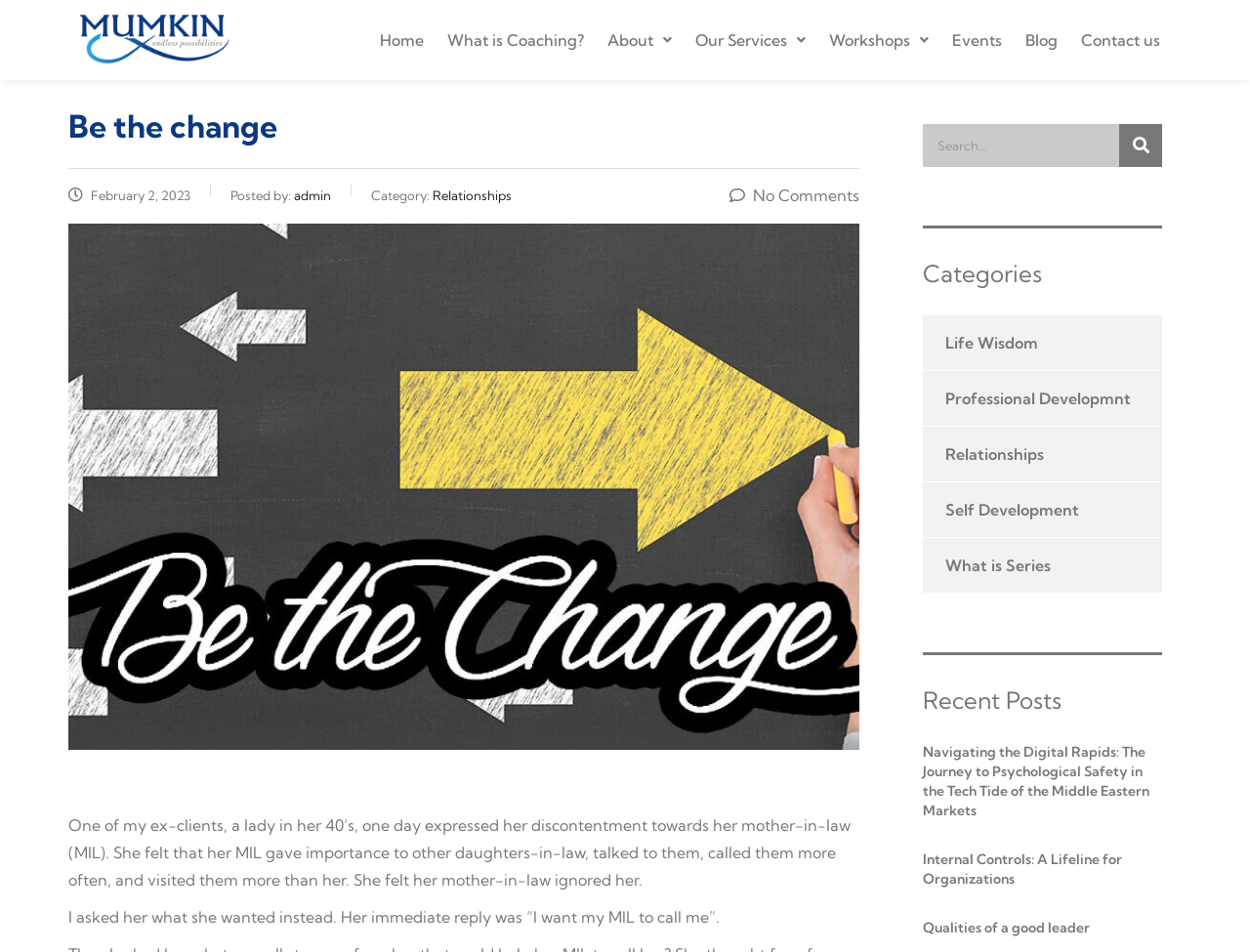Determine the bounding box coordinates (top-left x, top-left y, bottom-right x, bottom-right y) of the UI element described in the following text: Blog

[0.811, 0.015, 0.855, 0.069]